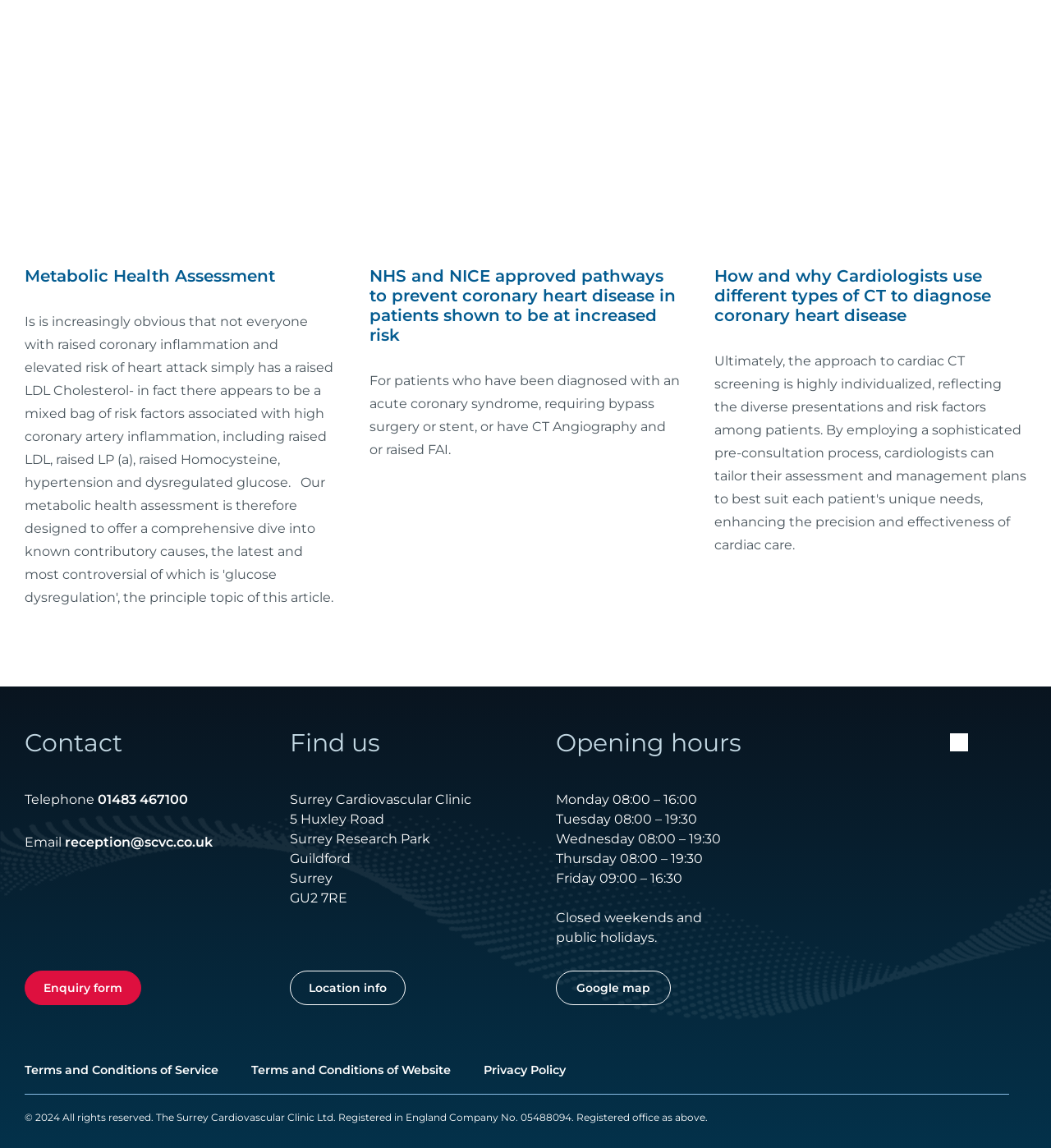Locate the bounding box coordinates of the area where you should click to accomplish the instruction: "Open the enquiry form".

[0.023, 0.845, 0.134, 0.875]